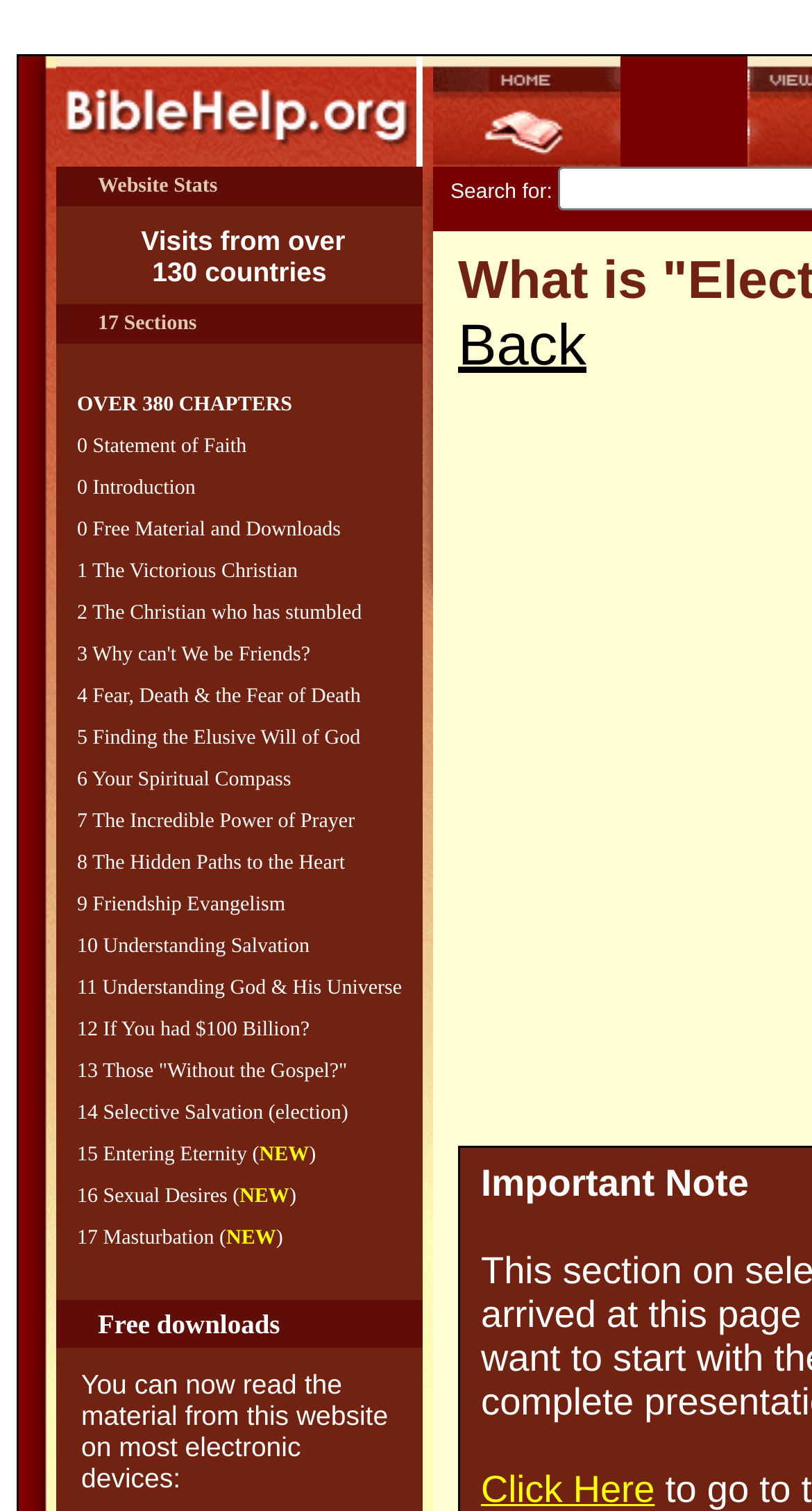Provide a one-word or short-phrase answer to the question:
How many sections are there on the website?

17